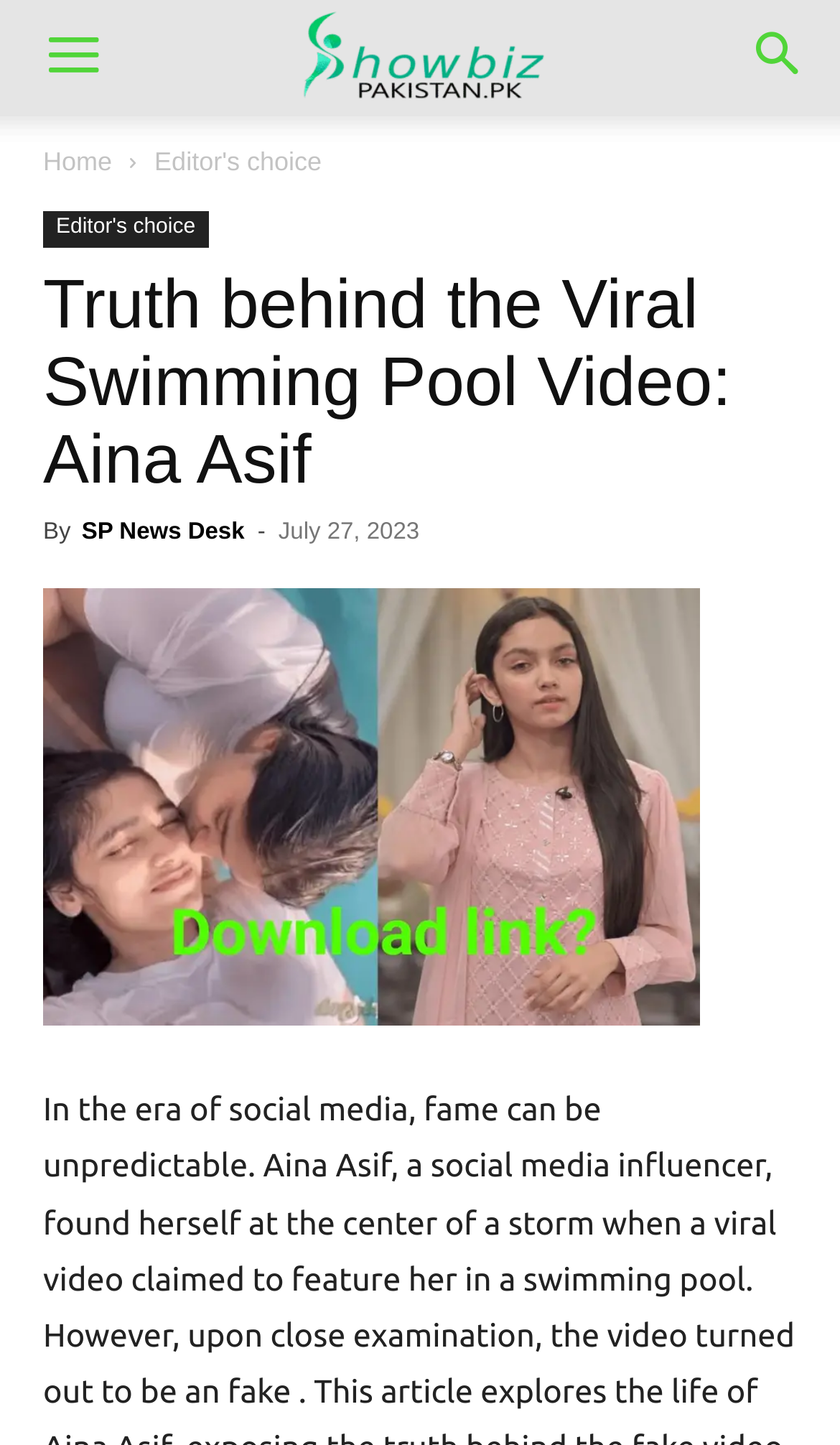Using the description "Editor's choice", locate and provide the bounding box of the UI element.

[0.051, 0.146, 0.248, 0.171]